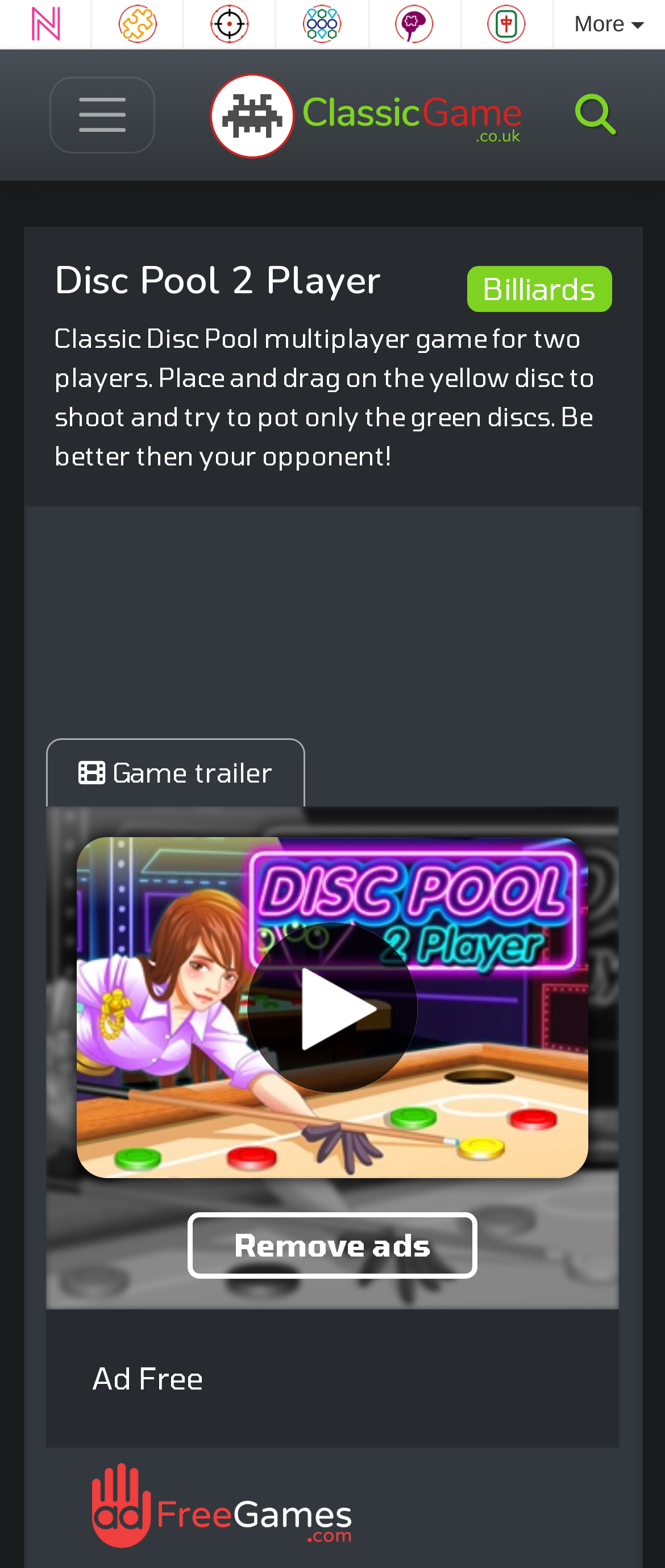Can you find the bounding box coordinates for the element that needs to be clicked to execute this instruction: "Toggle the menu"? The coordinates should be given as four float numbers between 0 and 1, i.e., [left, top, right, bottom].

[0.073, 0.048, 0.234, 0.097]